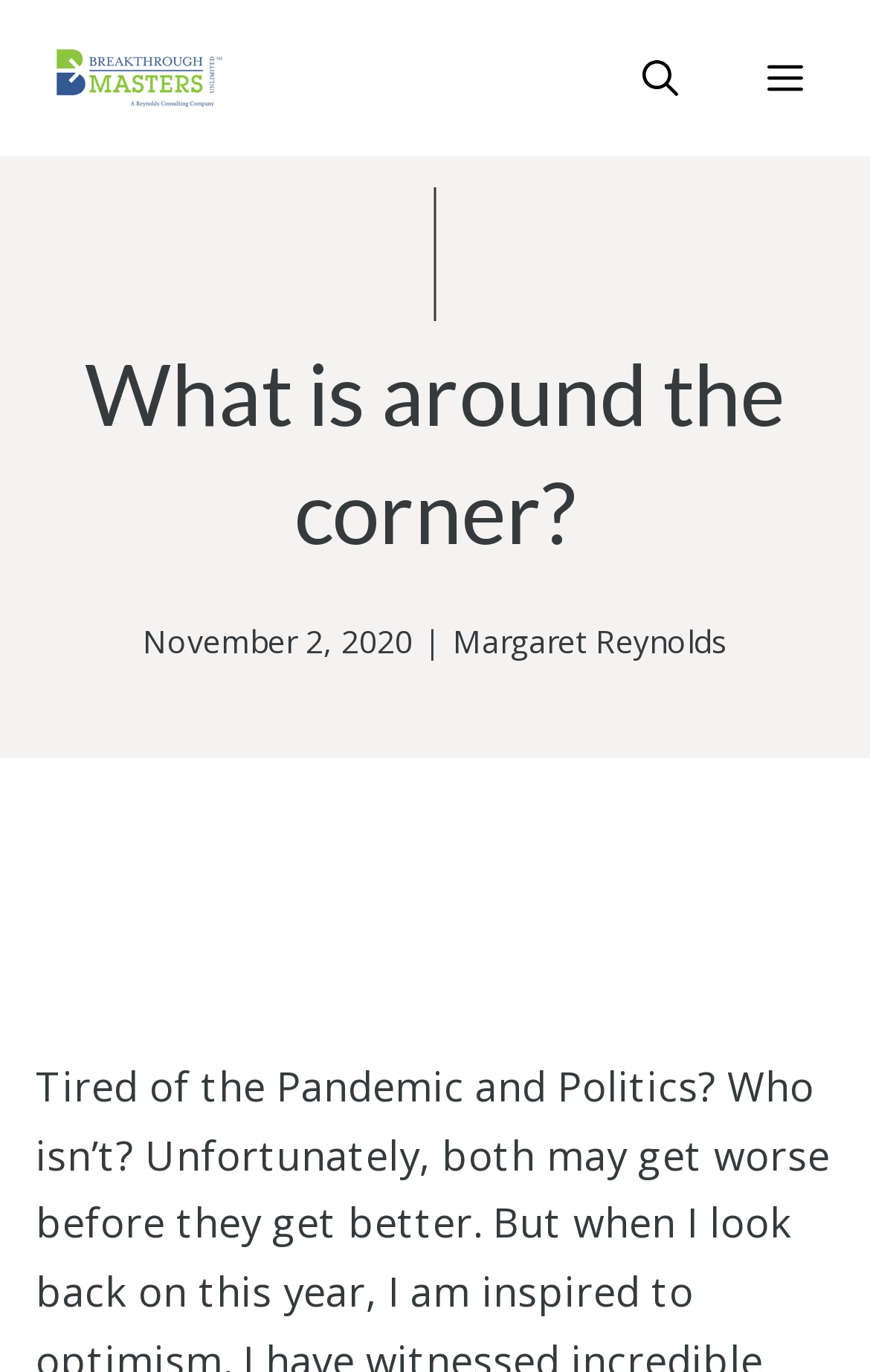Identify the bounding box coordinates of the HTML element based on this description: "title="Breakthrough Masters"".

[0.051, 0.016, 0.263, 0.098]